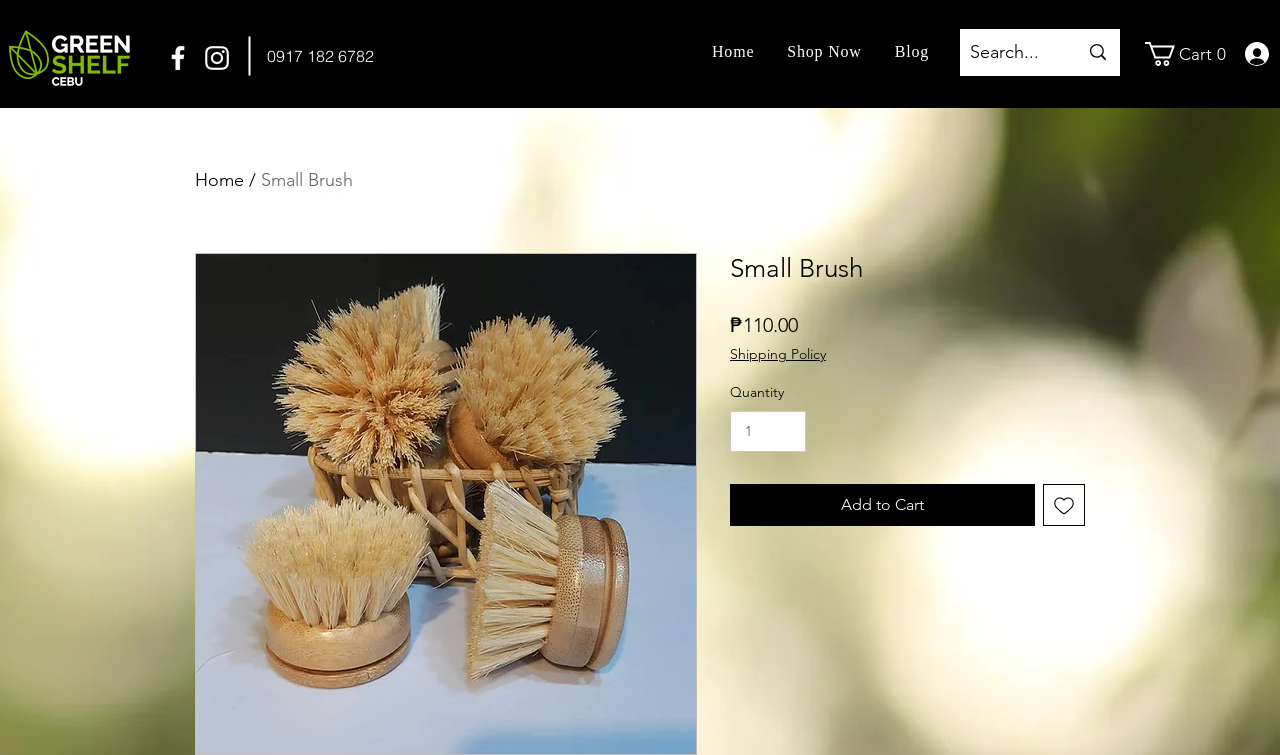Determine the bounding box coordinates of the area to click in order to meet this instruction: "Subscribe to Andrew Dunn's posts".

None